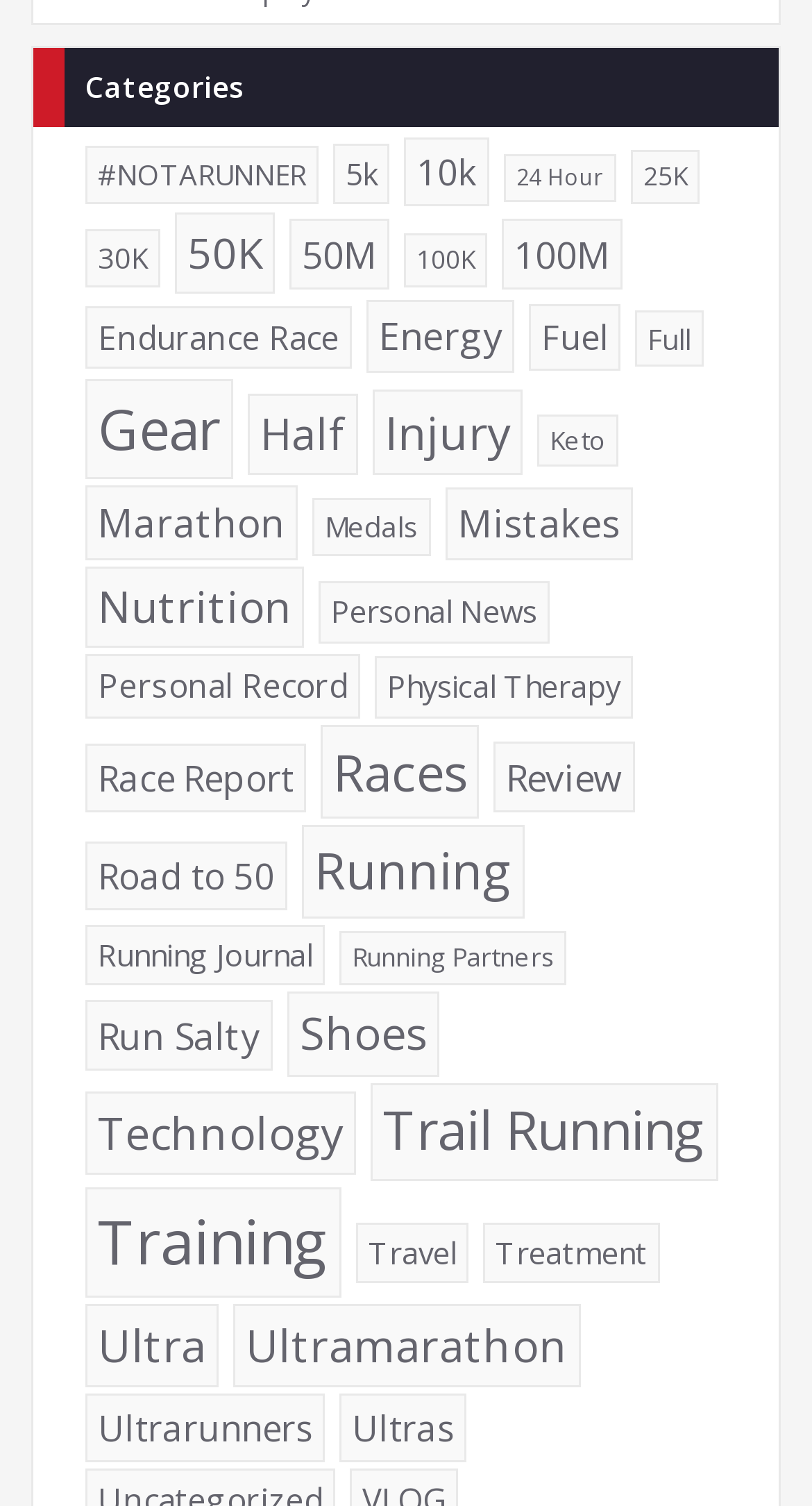Can you find the bounding box coordinates for the UI element given this description: "Road to 50"? Provide the coordinates as four float numbers between 0 and 1: [left, top, right, bottom].

[0.105, 0.559, 0.354, 0.605]